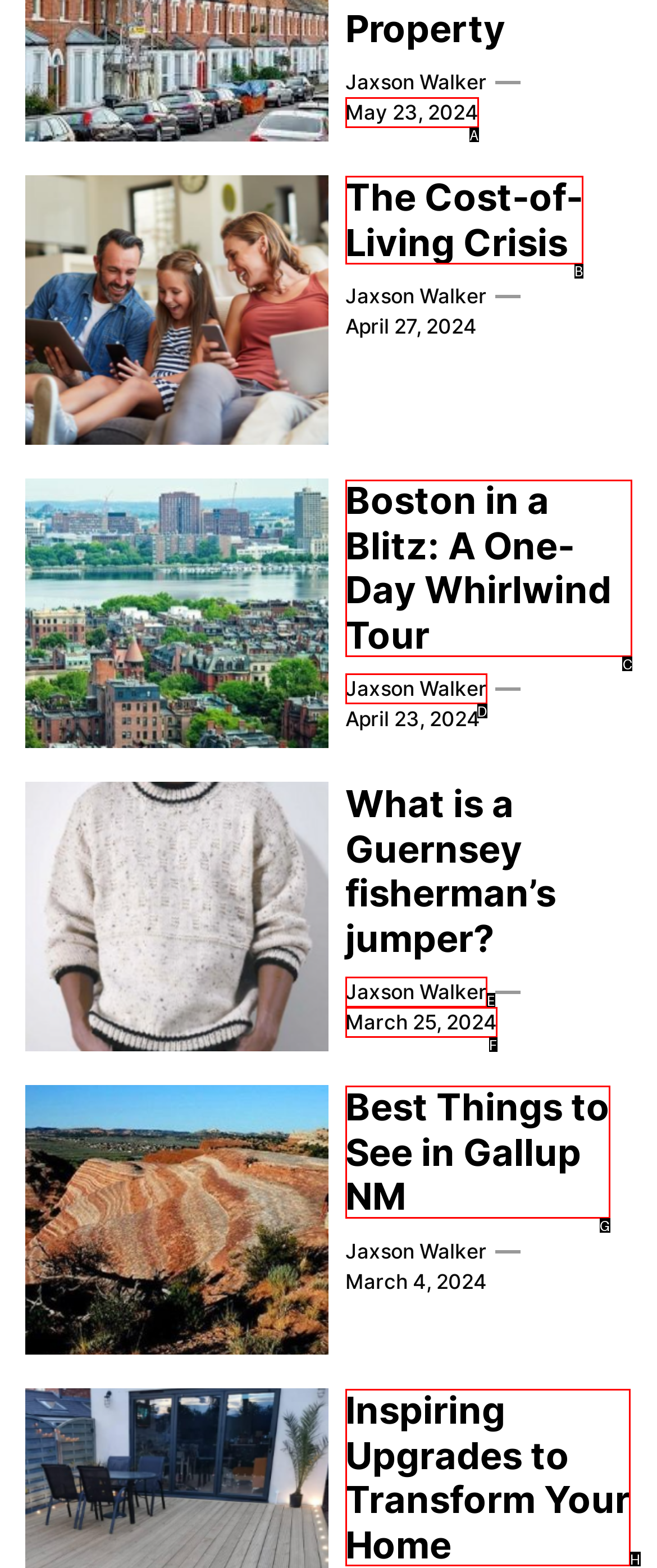Choose the correct UI element to click for this task: explore Boston in a Blitz: A One-Day Whirlwind Tour Answer using the letter from the given choices.

C